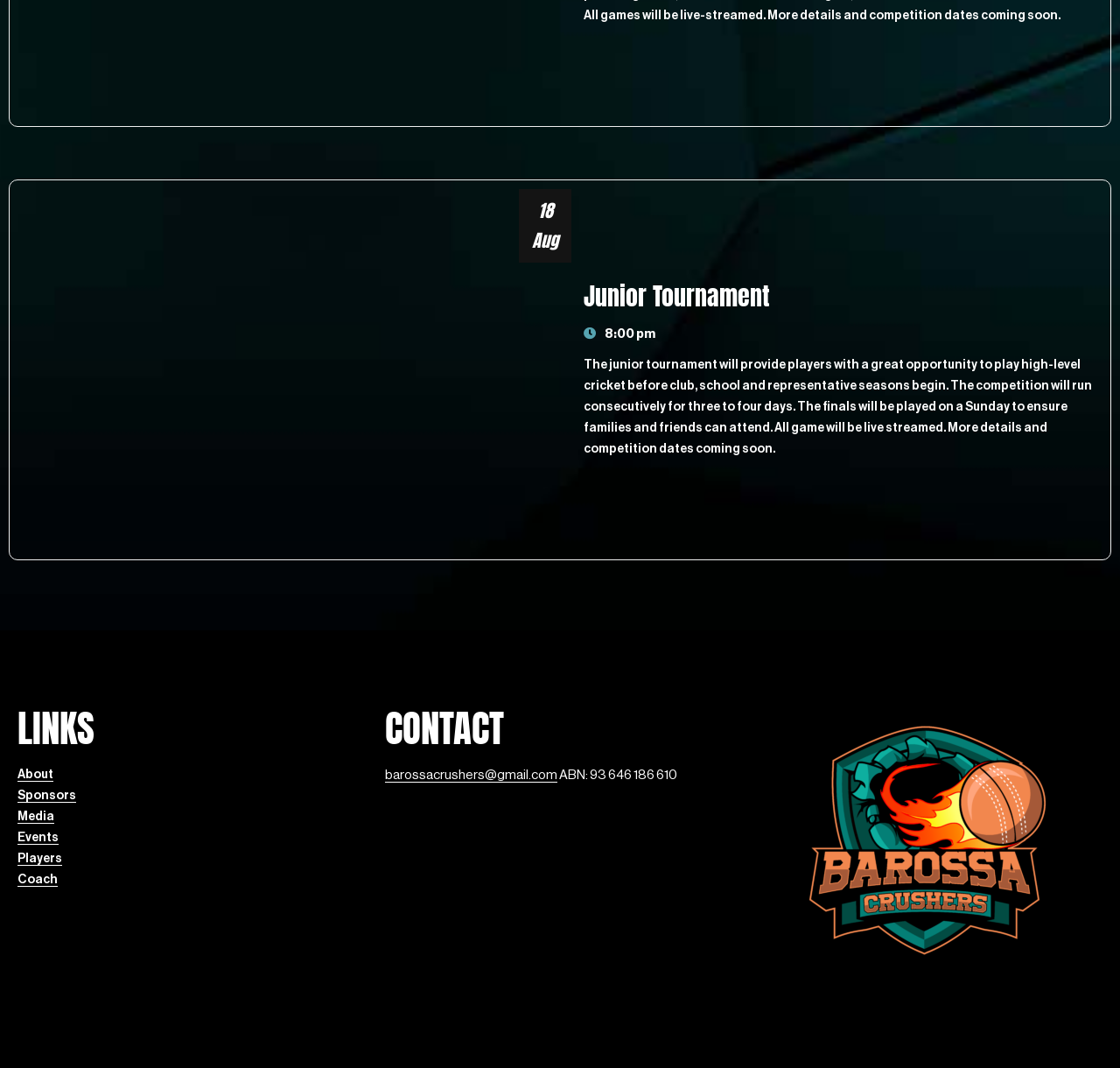Please find the bounding box for the UI element described by: "About".

[0.016, 0.715, 0.328, 0.735]